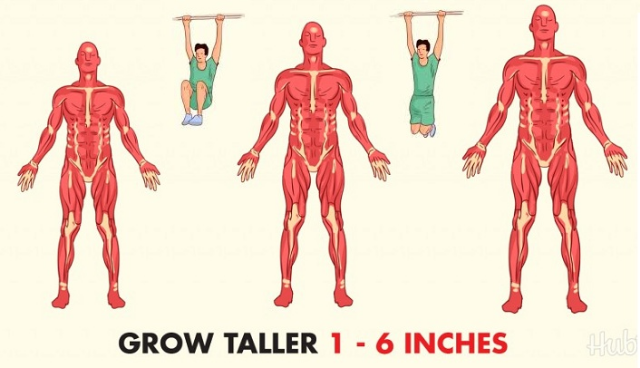Refer to the screenshot and answer the following question in detail:
What is the goal of the practices depicted in the image?

The bold text 'GROW TALLER 1 - 6 INCHES' emphasizes the goal of the practices depicted in the image, which is to increase one's height by 1 to 6 inches through exercises, diet, and rest.